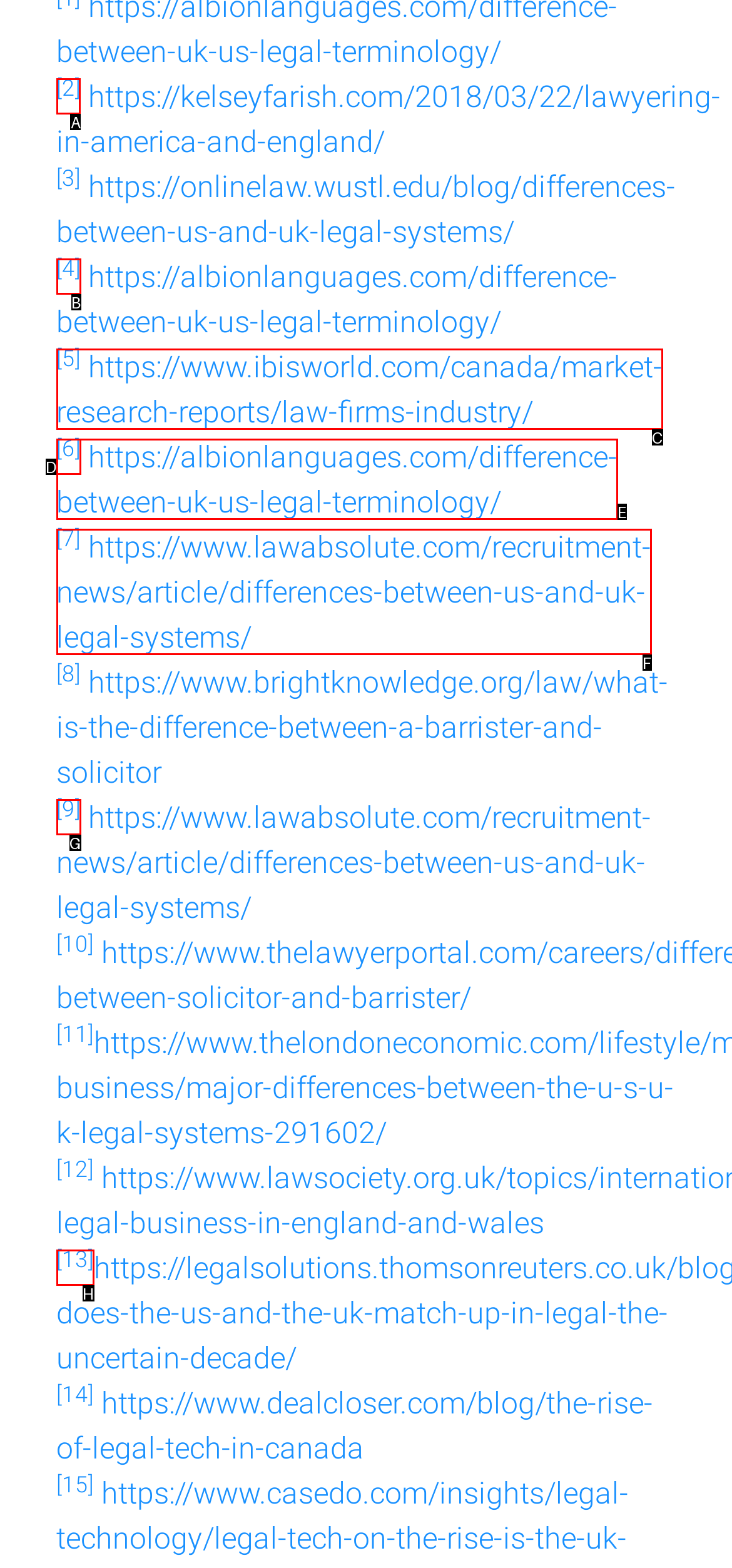Point out the HTML element I should click to achieve the following task: click the first link Provide the letter of the selected option from the choices.

A